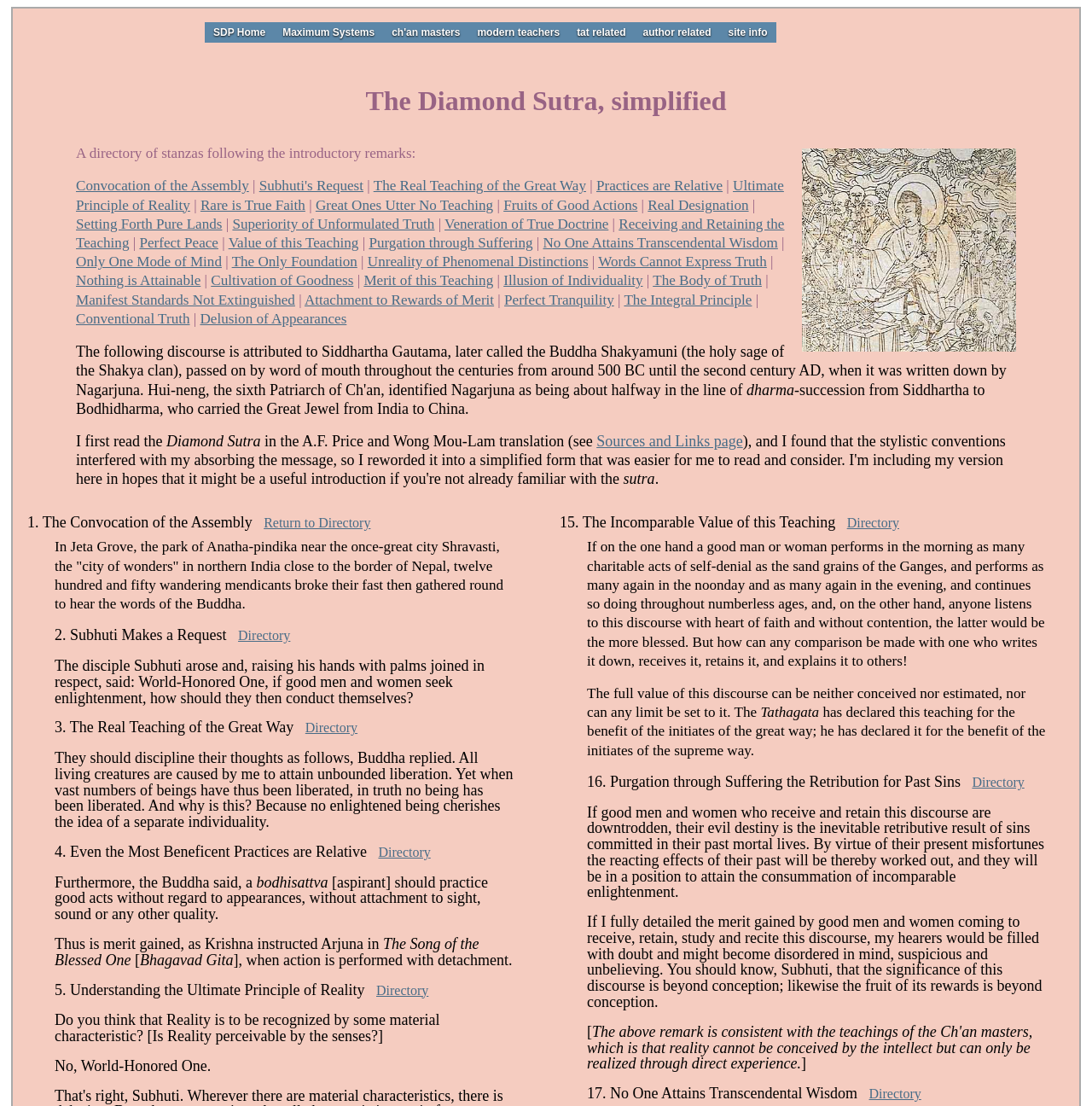Please locate the bounding box coordinates of the region I need to click to follow this instruction: "Click on 'SDP Home'".

[0.188, 0.02, 0.251, 0.039]